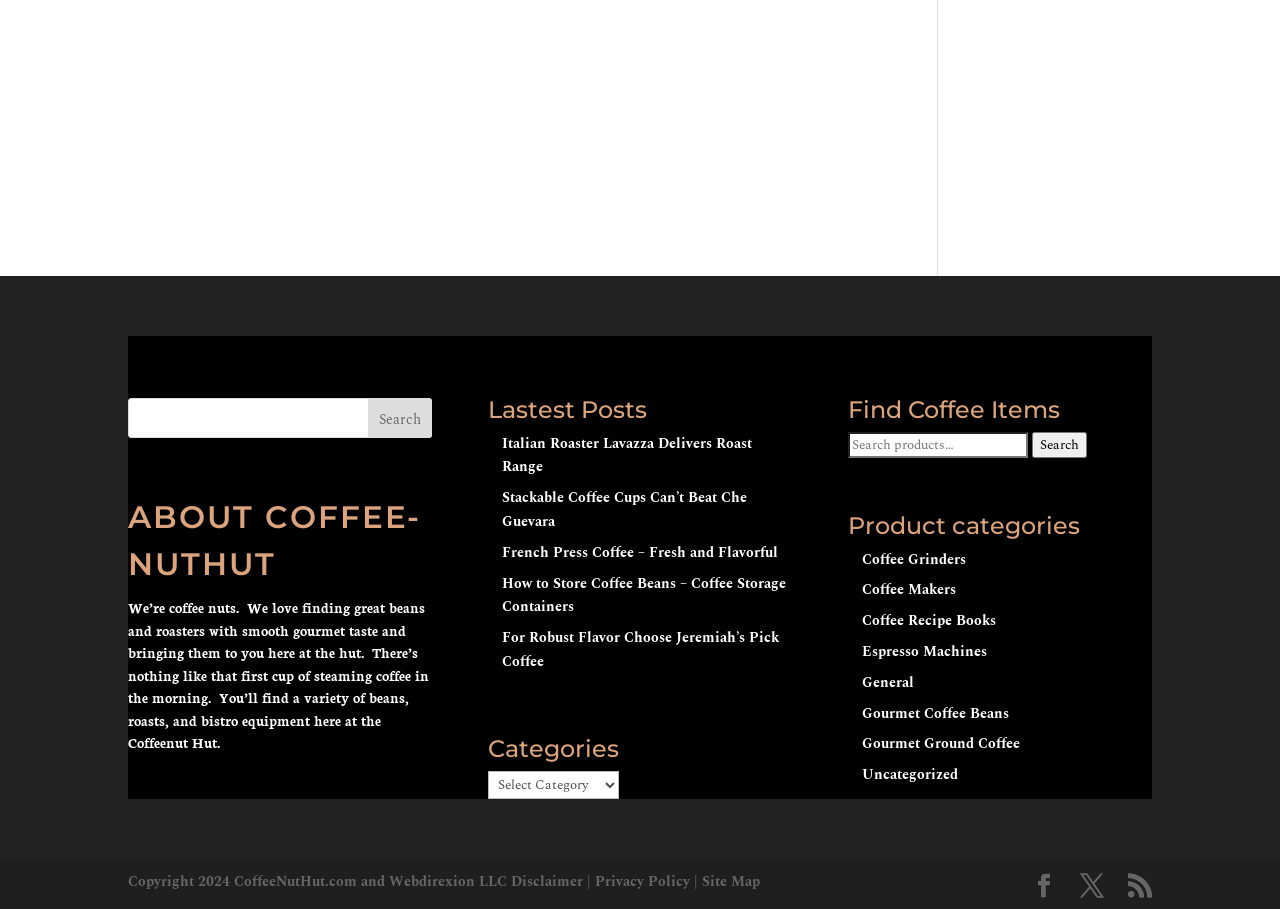Please pinpoint the bounding box coordinates for the region I should click to adhere to this instruction: "Read about coffee nuts".

[0.1, 0.544, 0.337, 0.657]